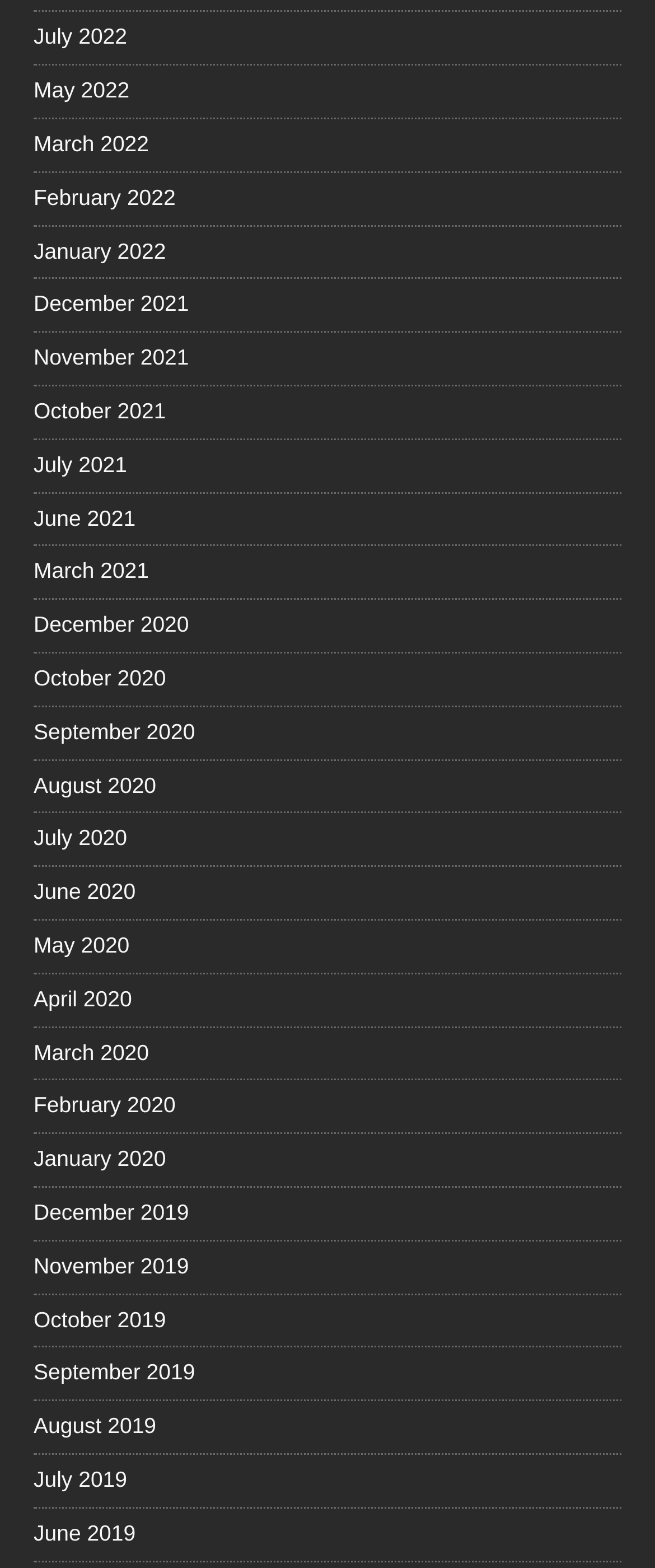Pinpoint the bounding box coordinates of the area that should be clicked to complete the following instruction: "Read the OCR text representation". The coordinates must be given as four float numbers between 0 and 1, i.e., [left, top, right, bottom].

None